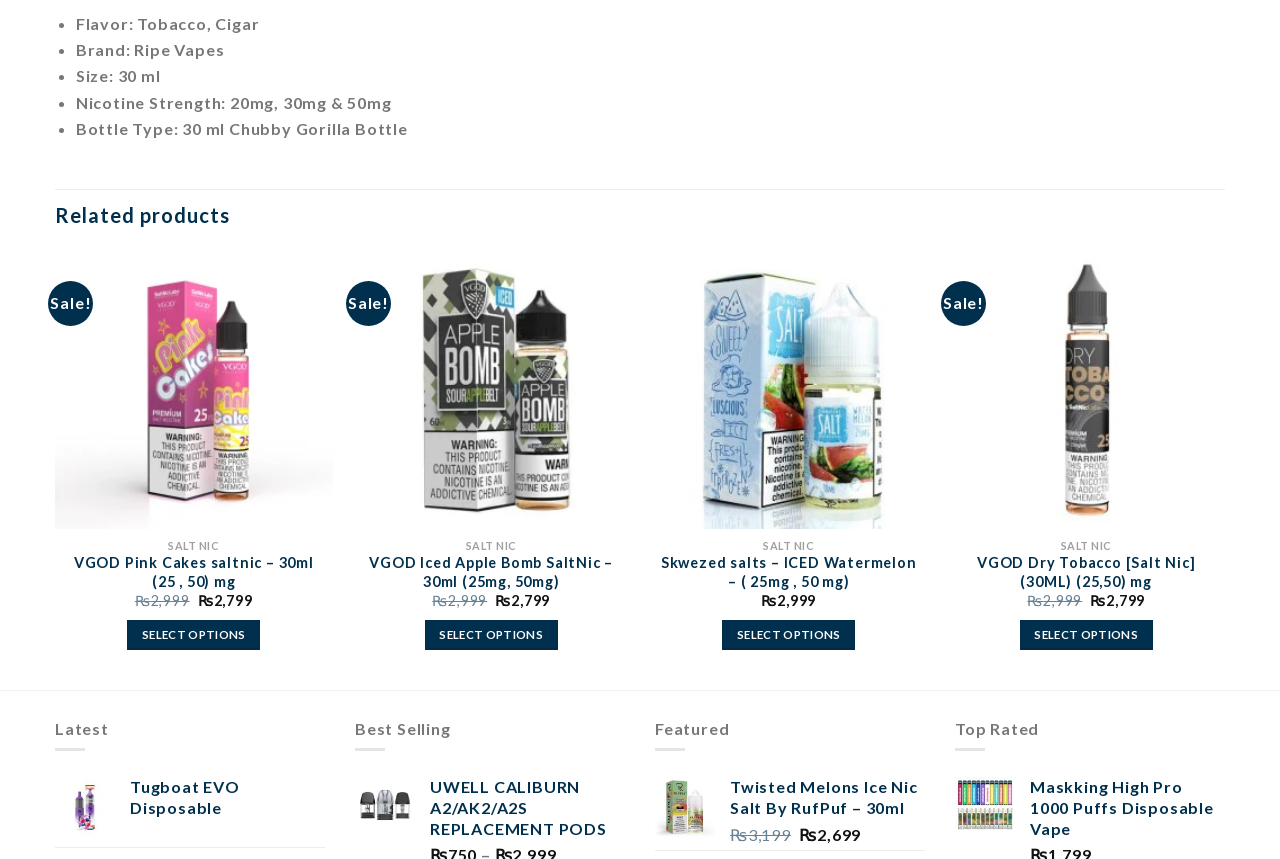Based on the element description: "Bosnian ↔ English dictionary", identify the bounding box coordinates for this UI element. The coordinates must be four float numbers between 0 and 1, listed as [left, top, right, bottom].

None